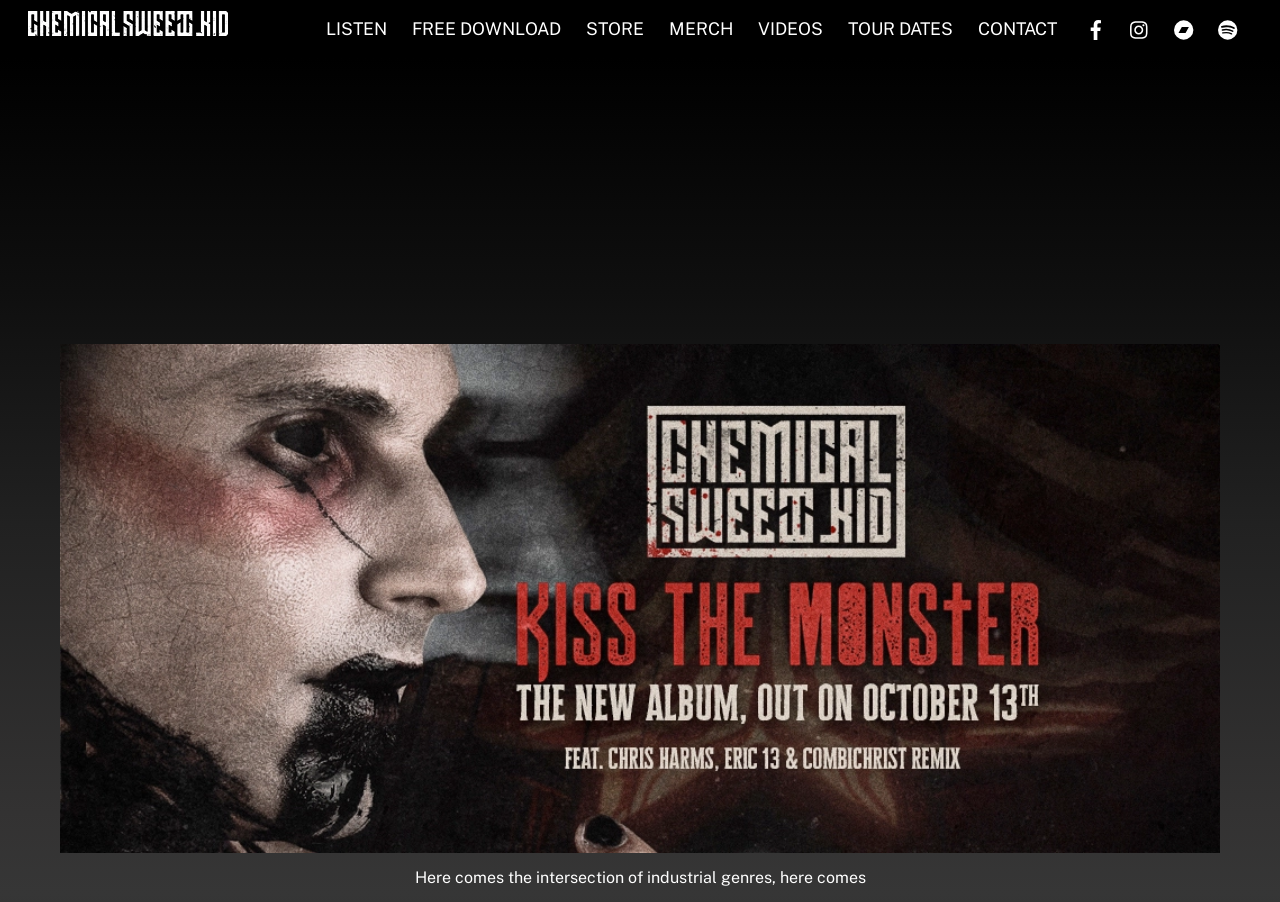Please identify the bounding box coordinates of the region to click in order to complete the given instruction: "visit Chemical Sweet Kid's Facebook page". The coordinates should be four float numbers between 0 and 1, i.e., [left, top, right, bottom].

[0.841, 0.02, 0.872, 0.041]